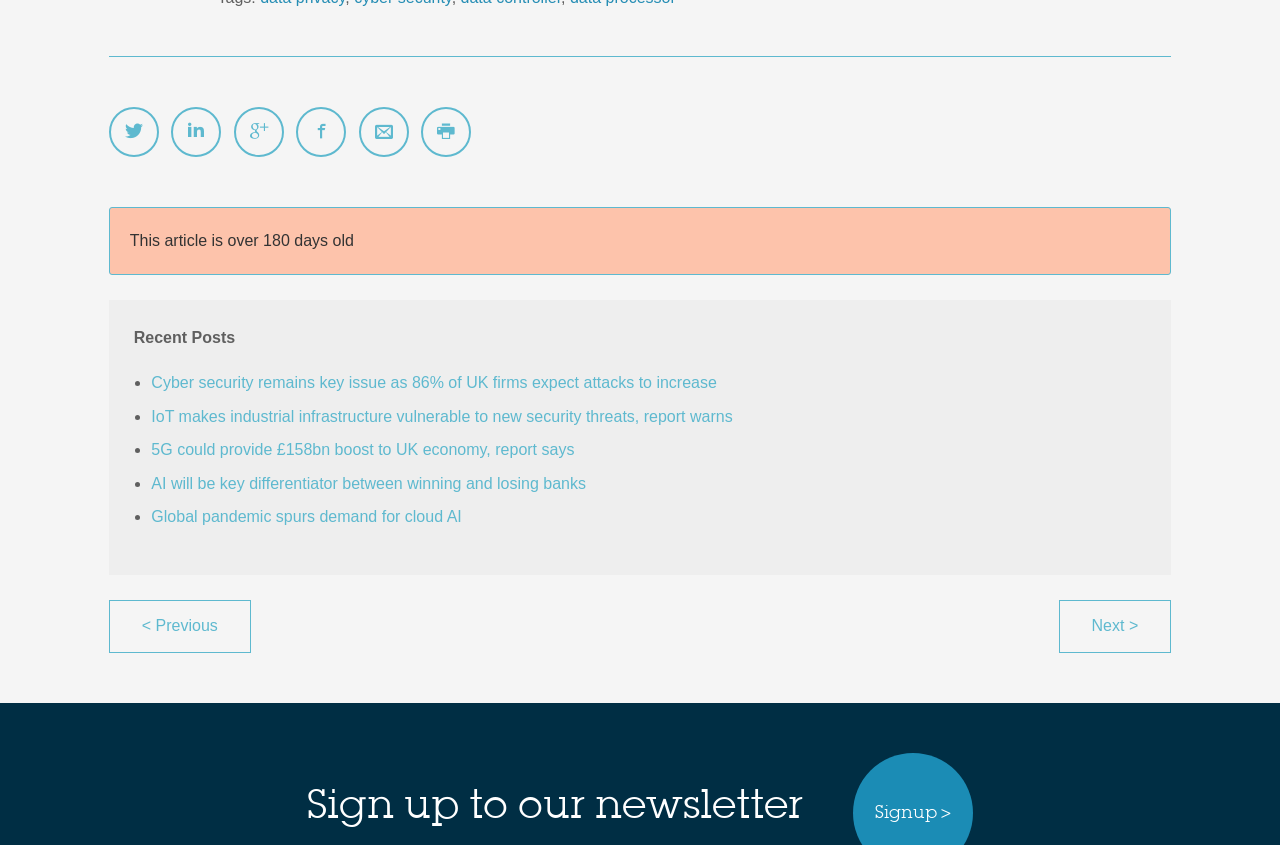Answer in one word or a short phrase: 
What is the topic of the latest article?

Cyber security